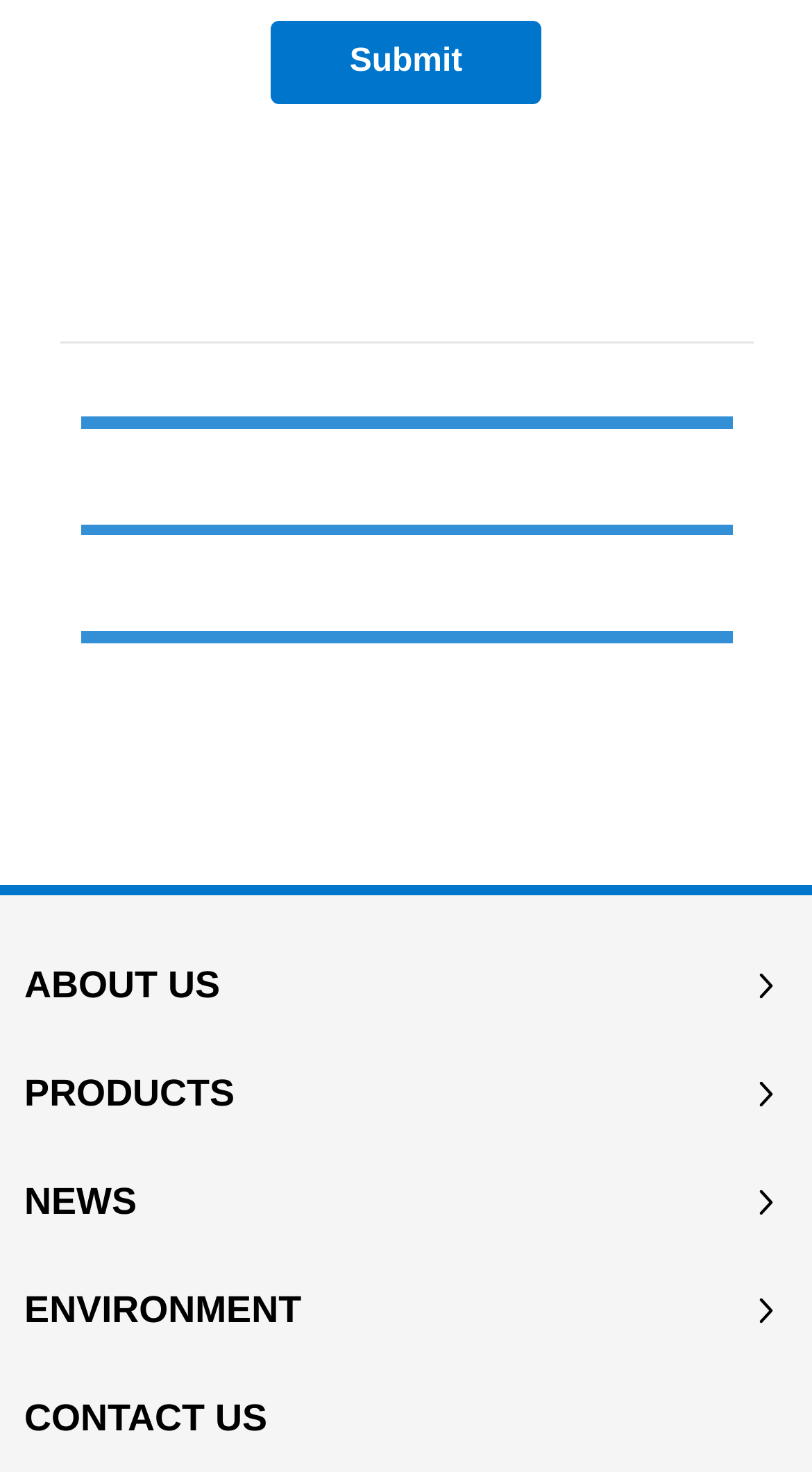How many drilling rig products are listed?
Look at the image and respond with a one-word or short phrase answer.

3